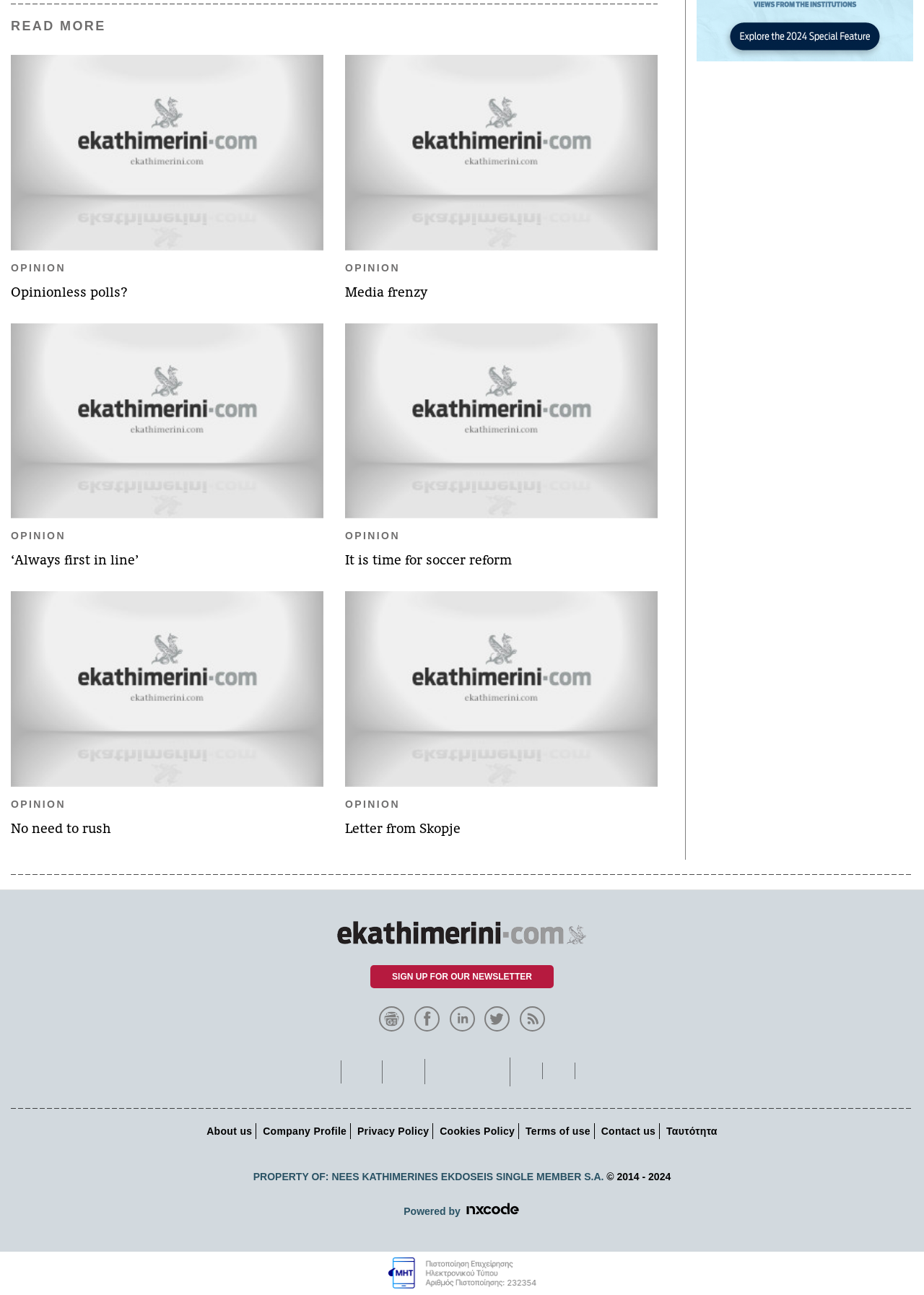What is the purpose of the 'READ MORE' button?
Deliver a detailed and extensive answer to the question.

The 'READ MORE' button is likely a call-to-action to encourage users to click and read the full article, rather than just the summary or teaser presented on the webpage.